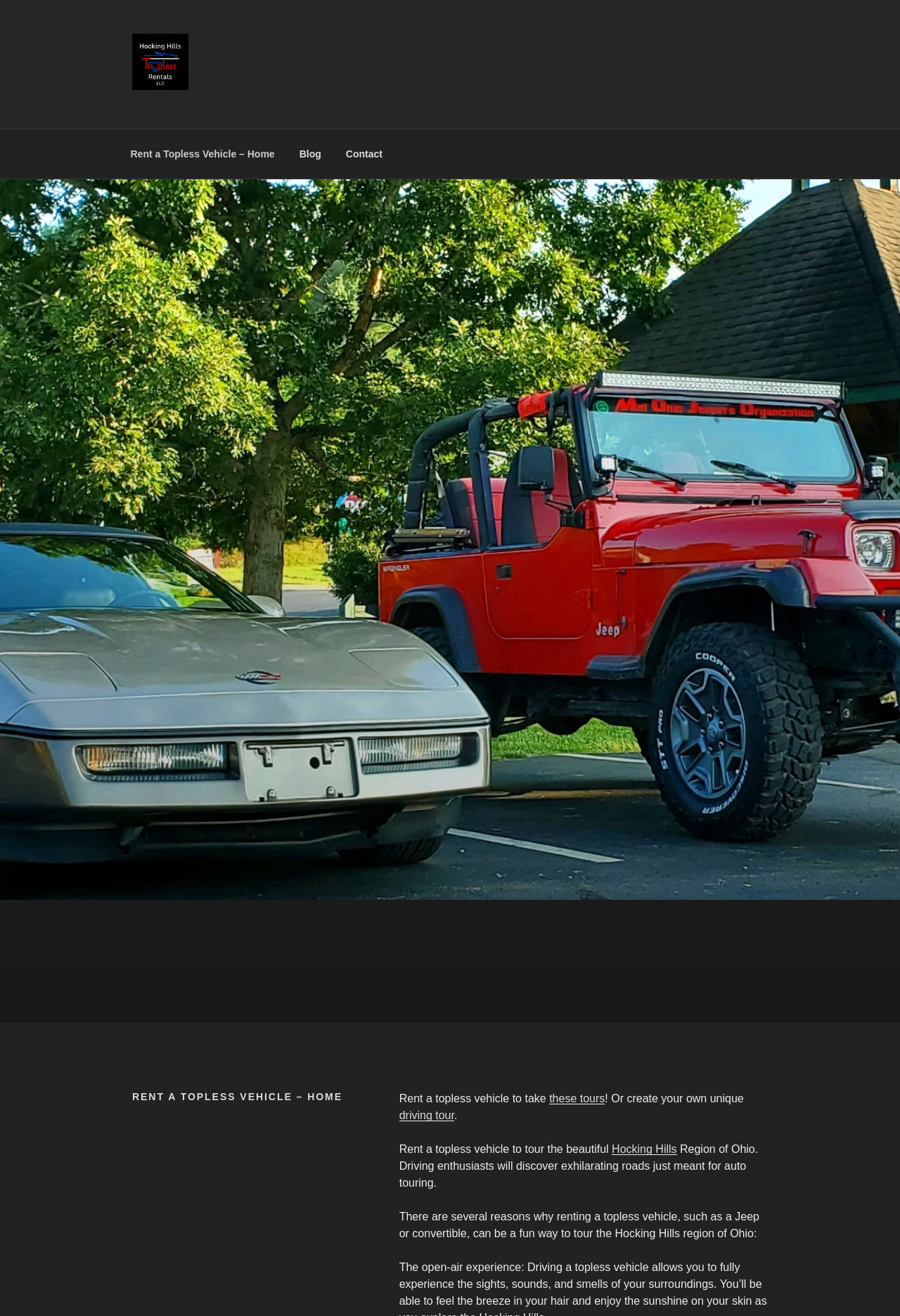Provide a one-word or one-phrase answer to the question:
What can be created with this service?

Unique driving tour